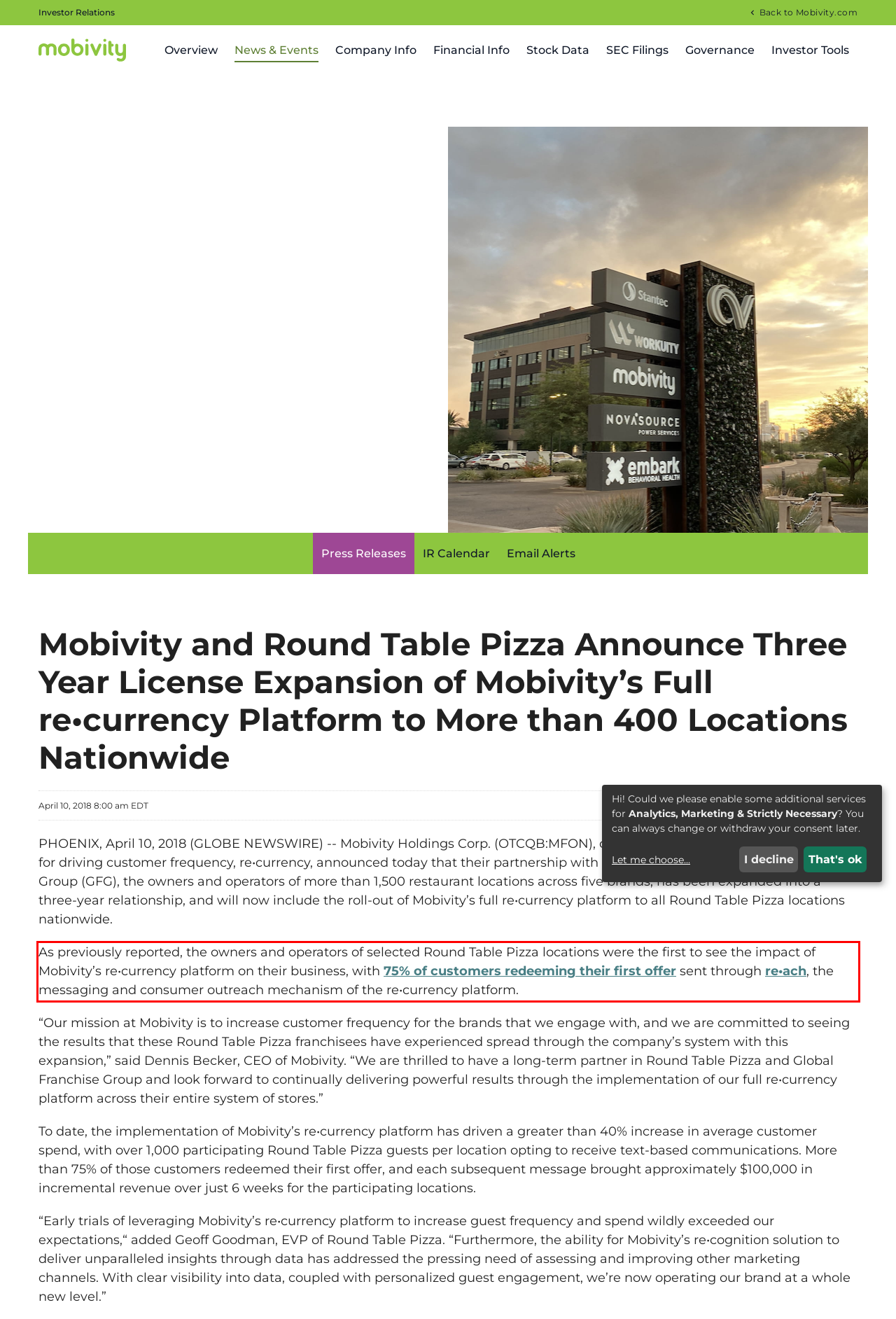From the given screenshot of a webpage, identify the red bounding box and extract the text content within it.

As previously reported, the owners and operators of selected Round Table Pizza locations were the first to see the impact of Mobivity’s re•currency platform on their business, with 75% of customers redeeming their first offer sent through re•ach, the messaging and consumer outreach mechanism of the re•currency platform.